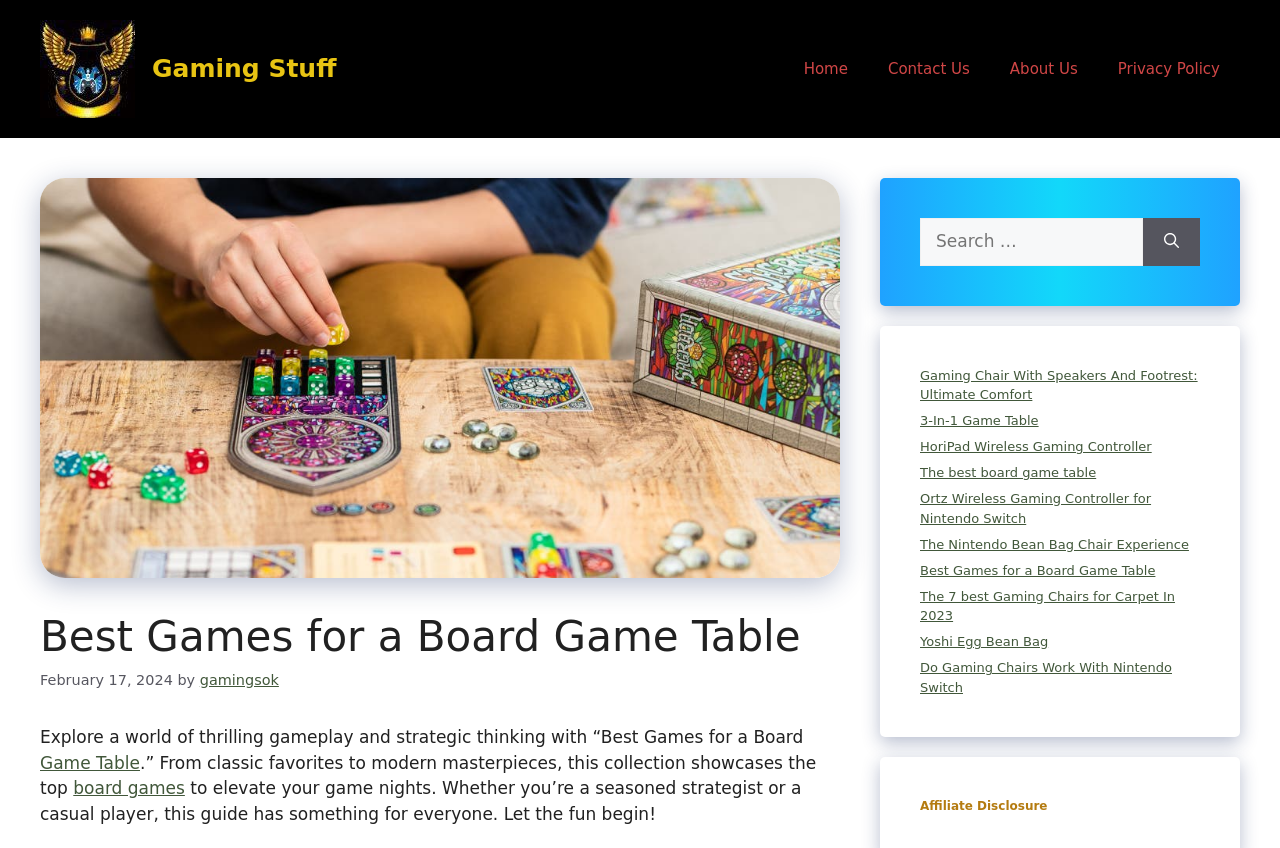Create an elaborate caption that covers all aspects of the webpage.

The webpage is about "Best Games for a Board Game Table" and appears to be a gaming-related website. At the top, there is a banner with the site's name "Gaming Stuff" and a navigation menu with links to "Home", "Contact Us", "About Us", and "Privacy Policy". Below the navigation menu, there is a large image related to the topic of board games.

The main content area is divided into two sections. The left section contains a header with the title "Best Games for a Board Game Table" and a brief introduction to the topic. The introduction mentions exploring a world of thrilling gameplay and strategic thinking with a collection of top board games. There are also links to related topics, such as "Game Table" and "board games".

The right section contains a search bar with a label "Search for:" and a button to submit the search query. Below the search bar, there are several links to related articles, including "Gaming Chair With Speakers And Footrest: Ultimate Comfort", "3-In-1 Game Table", and "The best board game table". There are a total of 10 links to different articles, all related to gaming and board games.

At the bottom of the page, there is a notice about affiliate disclosure. Overall, the webpage appears to be a resource for gamers and board game enthusiasts, providing information and links to related topics and products.